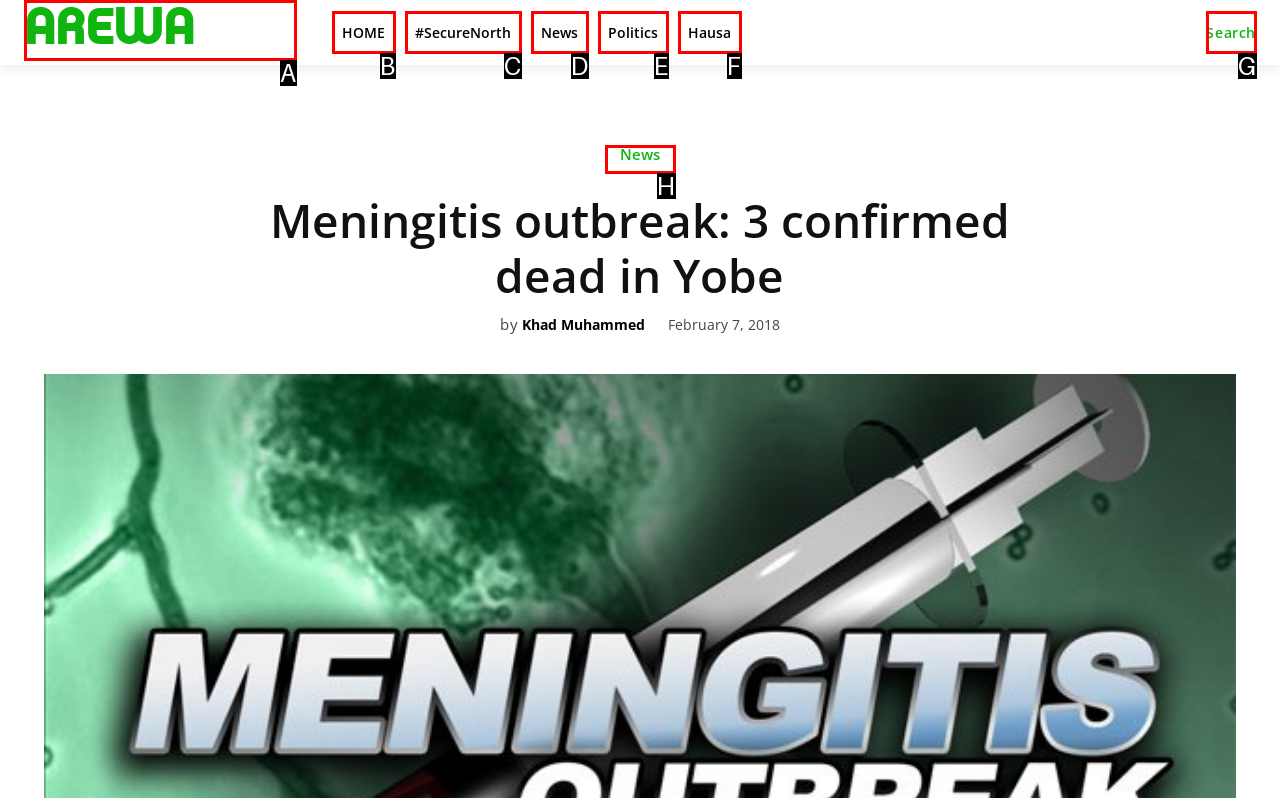Choose the HTML element that best fits the given description: HOME. Answer by stating the letter of the option.

B